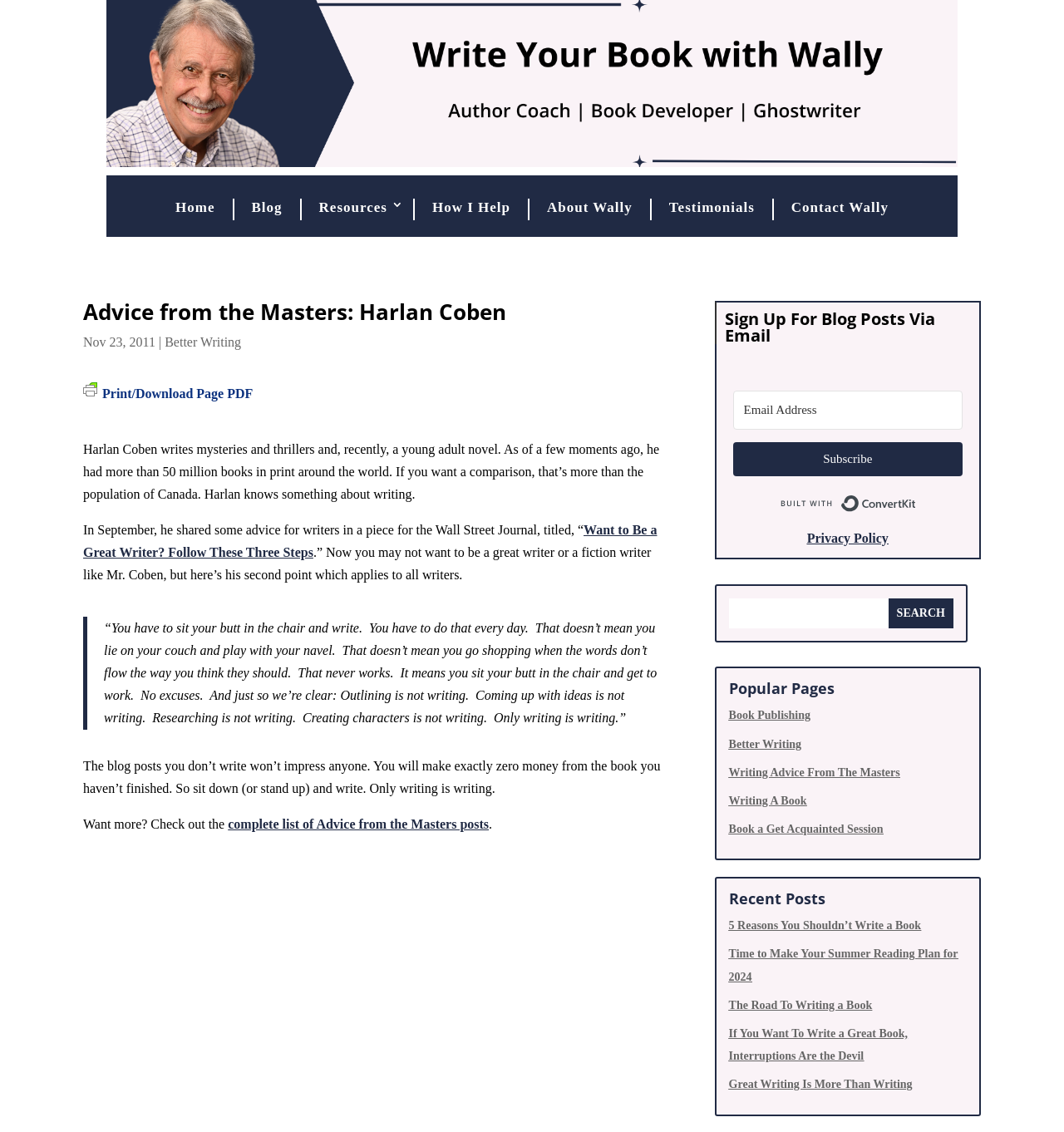Given the webpage screenshot, identify the bounding box of the UI element that matches this description: "aria-label="Email Address" name="email_address" placeholder="Email Address"".

[0.689, 0.345, 0.905, 0.379]